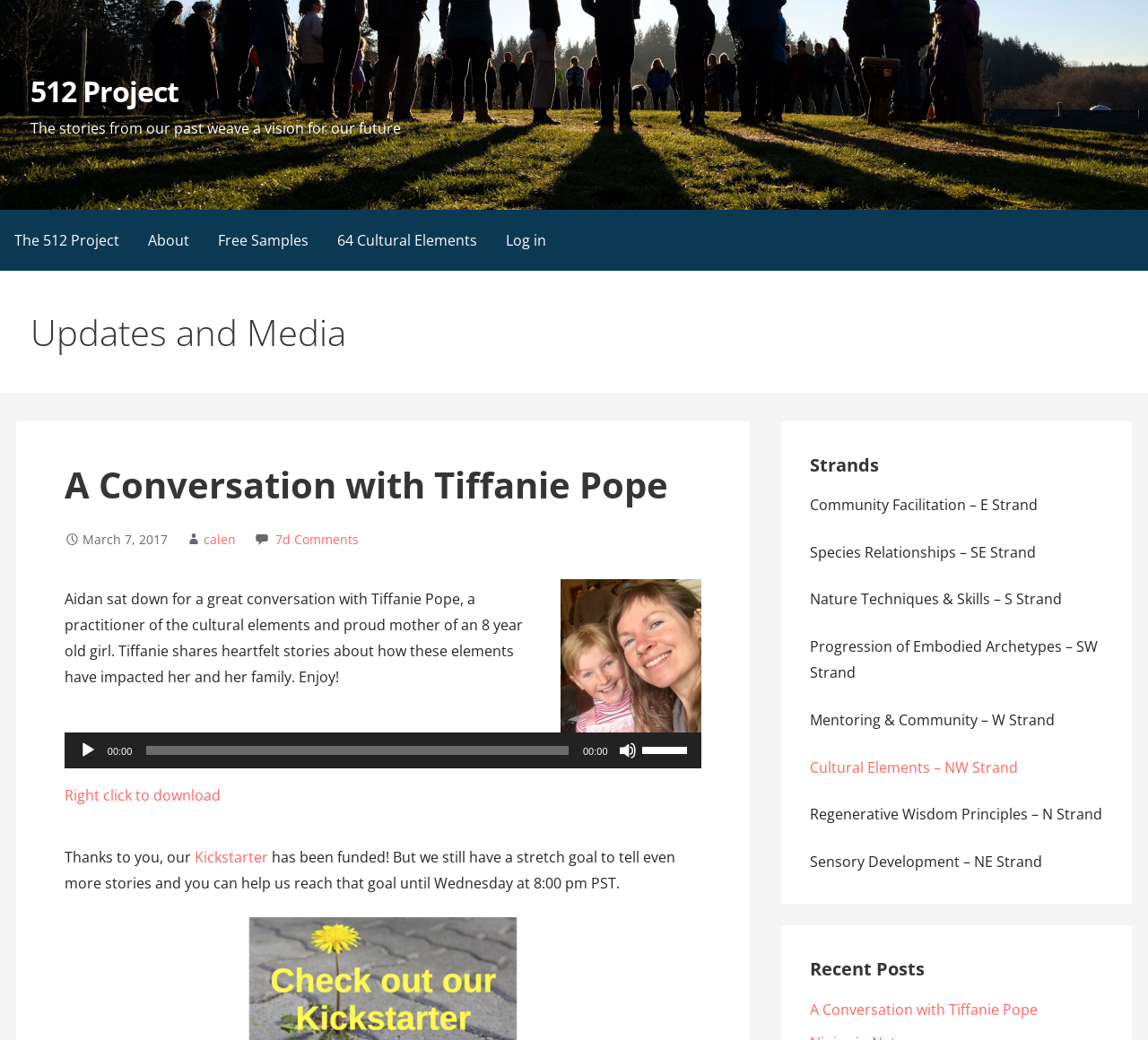Please determine the bounding box coordinates of the area that needs to be clicked to complete this task: 'Click the 'Log in' link'. The coordinates must be four float numbers between 0 and 1, formatted as [left, top, right, bottom].

[0.428, 0.202, 0.488, 0.26]